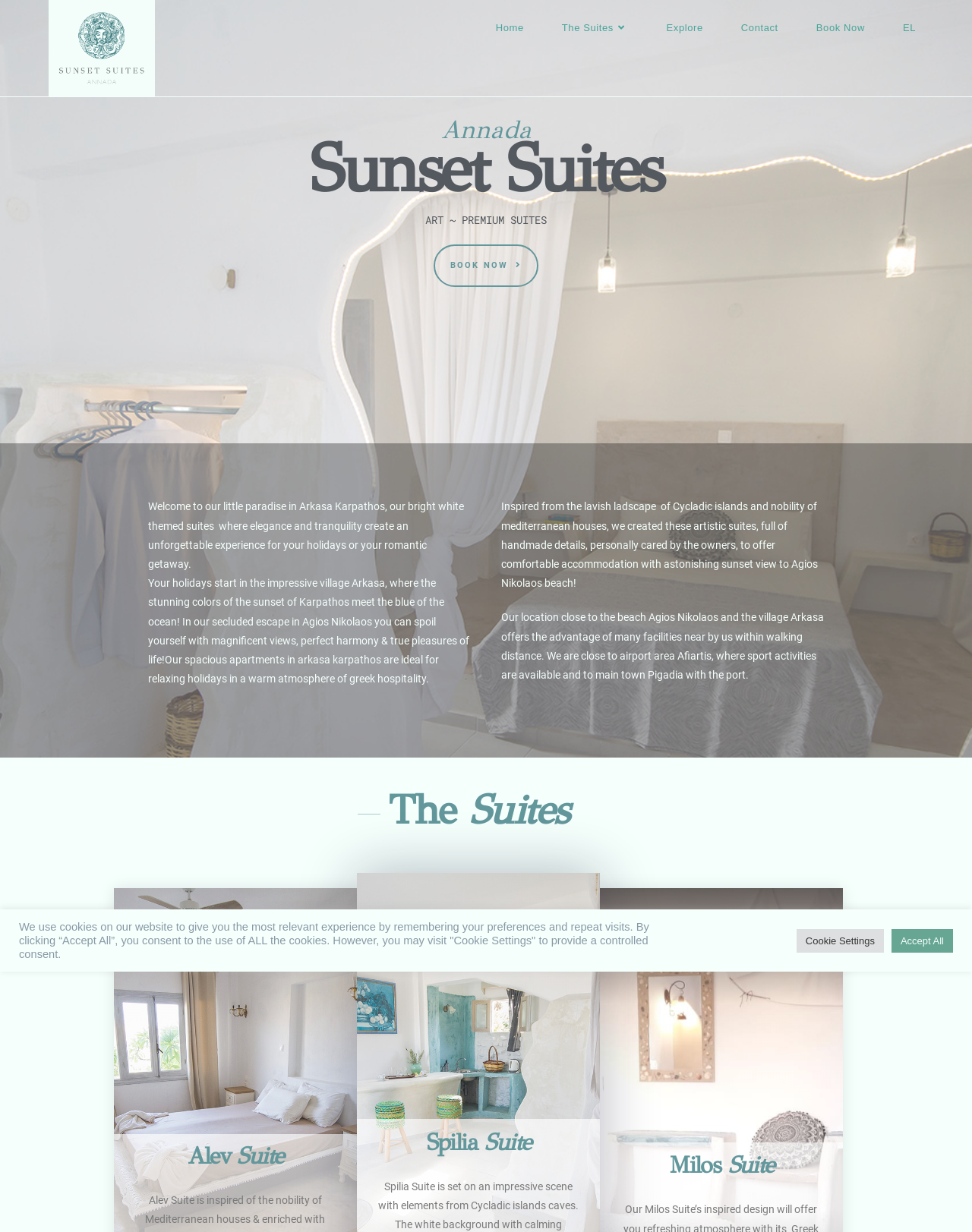Please determine the bounding box coordinates of the element to click on in order to accomplish the following task: "Click the Home link". Ensure the coordinates are four float numbers ranging from 0 to 1, i.e., [left, top, right, bottom].

[0.49, 0.0, 0.558, 0.046]